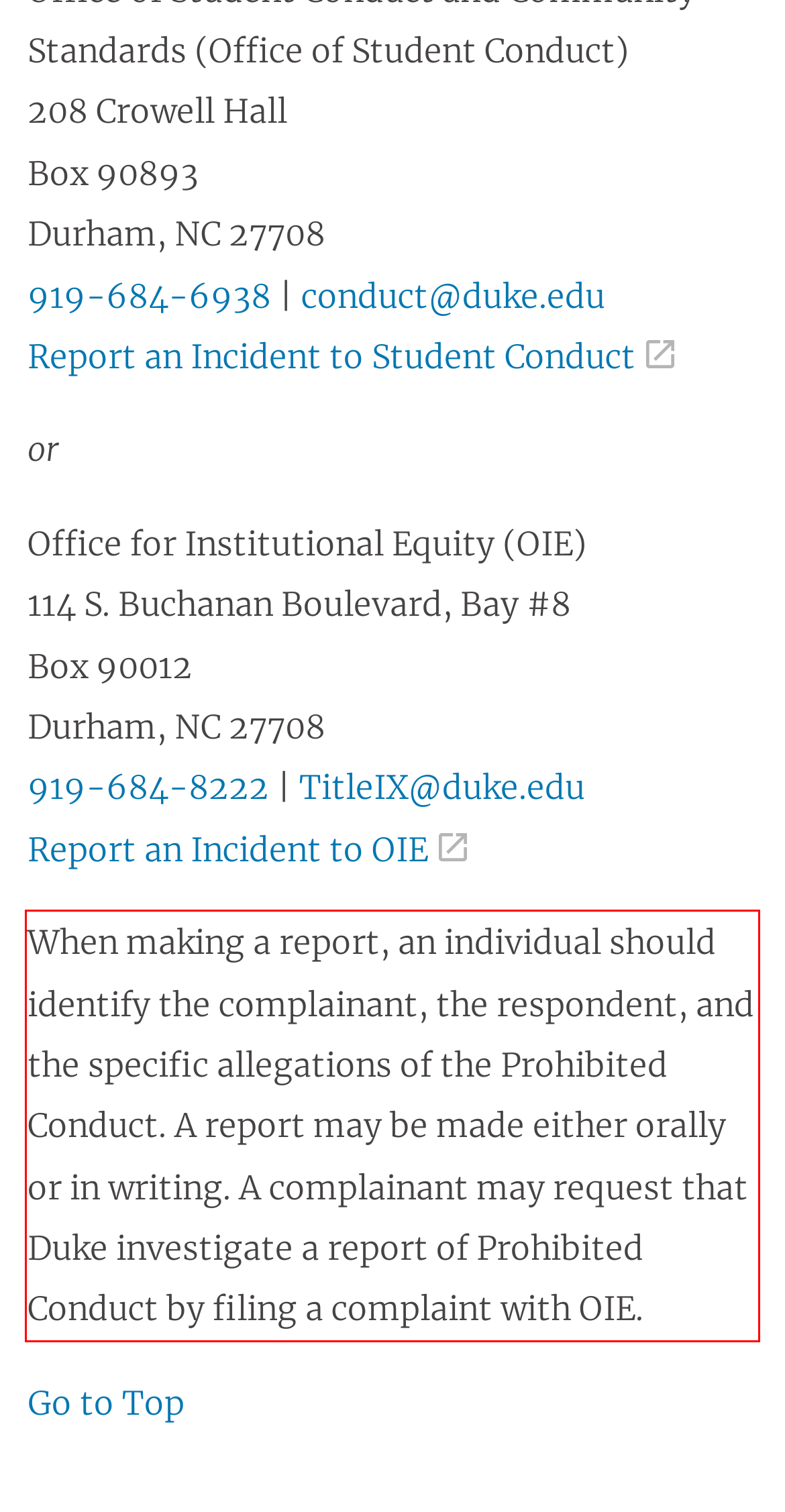Given a screenshot of a webpage containing a red rectangle bounding box, extract and provide the text content found within the red bounding box.

When making a report, an individual should identify the complainant, the respondent, and the specific allegations of the Prohibited Conduct. A report may be made either orally or in writing. A complainant may request that Duke investigate a report of Prohibited Conduct by filing a complaint with OIE.